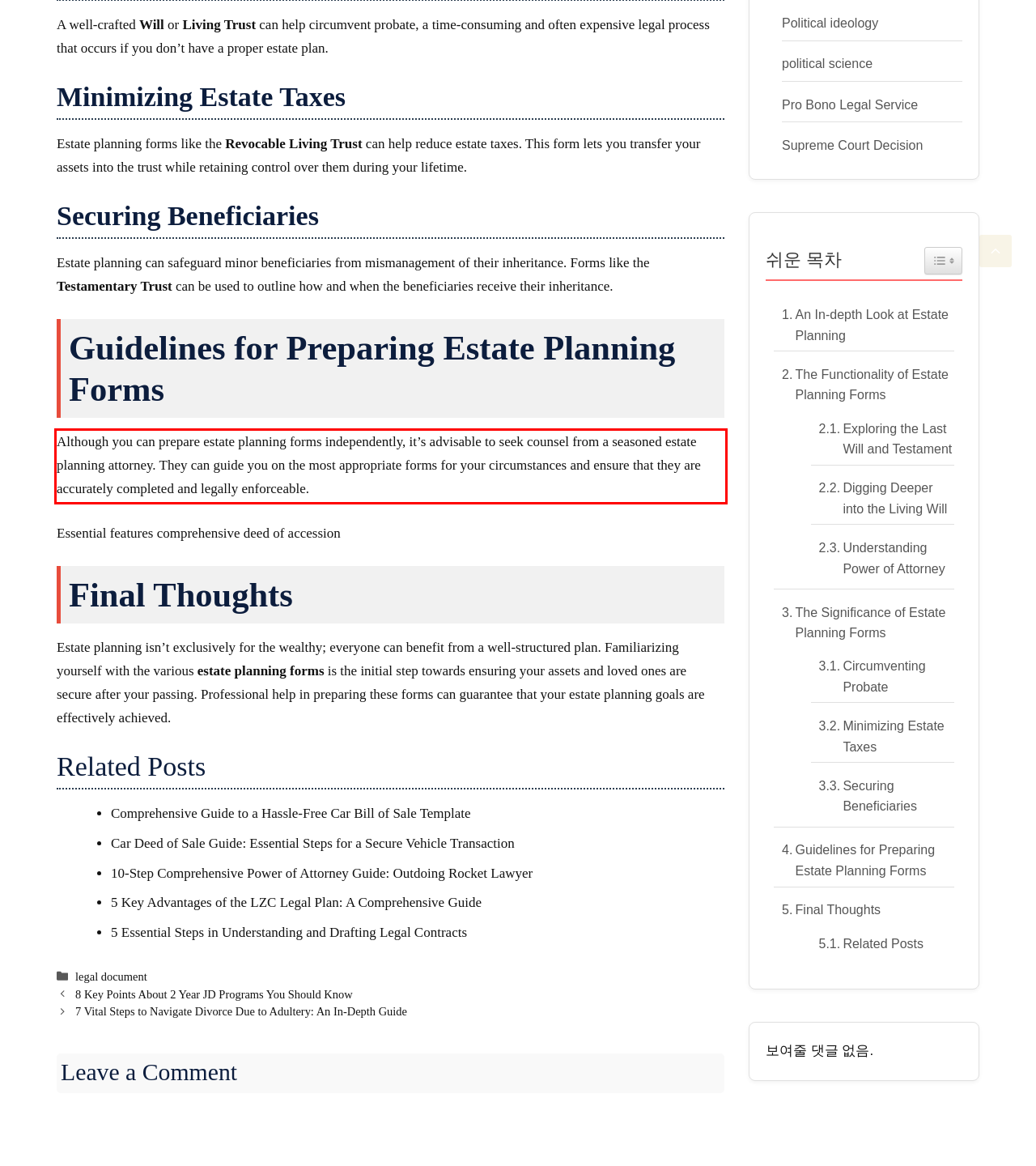Identify the red bounding box in the webpage screenshot and perform OCR to generate the text content enclosed.

Although you can prepare estate planning forms independently, it’s advisable to seek counsel from a seasoned estate planning attorney. They can guide you on the most appropriate forms for your circumstances and ensure that they are accurately completed and legally enforceable.